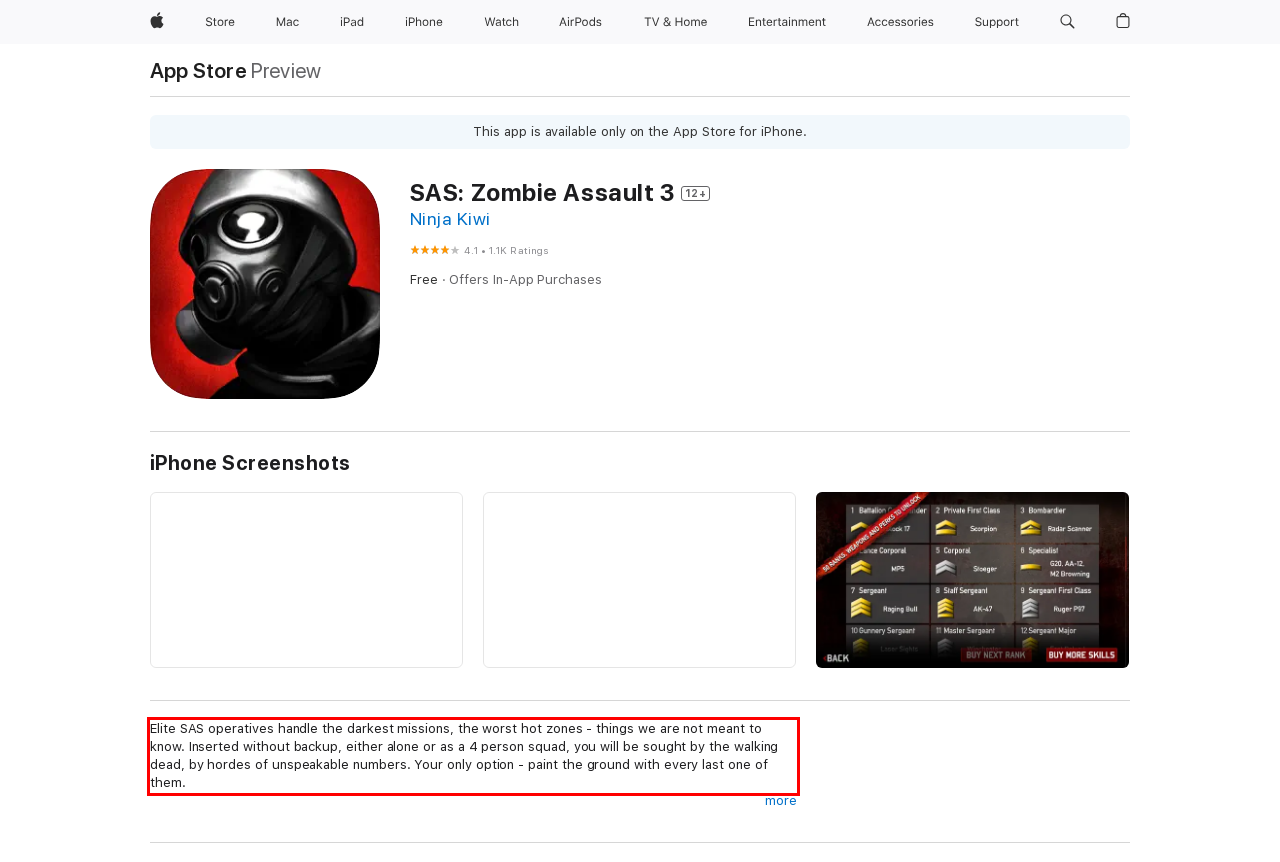Look at the screenshot of the webpage, locate the red rectangle bounding box, and generate the text content that it contains.

Elite SAS operatives handle the darkest missions, the worst hot zones - things we are not meant to know. Inserted without backup, either alone or as a 4 person squad, you will be sought by the walking dead, by hordes of unspeakable numbers. Your only option - paint the ground with every last one of them.